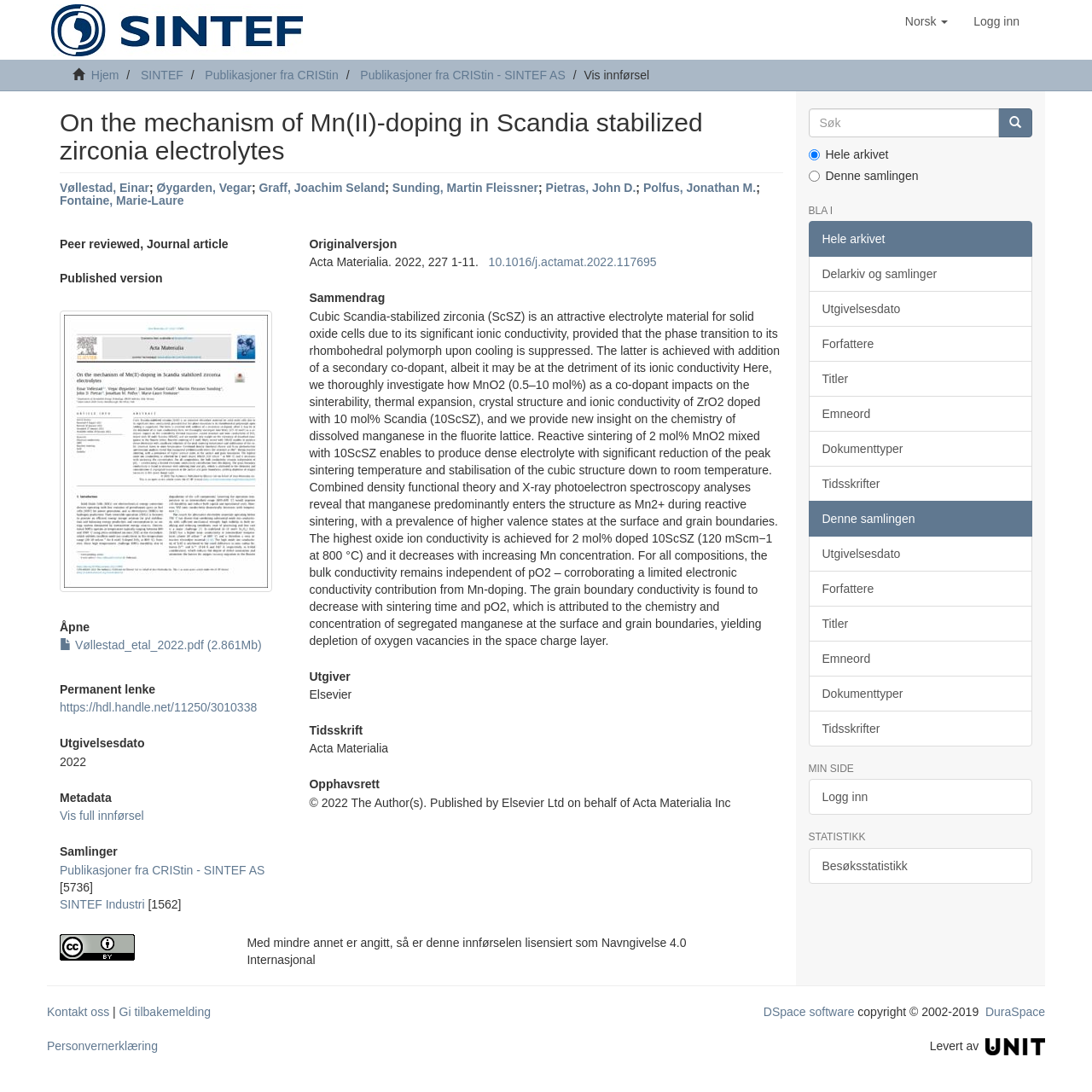Produce a meticulous description of the webpage.

This webpage is about a research article titled "On the mechanism of Mn(II)-doping in Scandia stabilized zirconia electrolytes". The page is divided into several sections. At the top, there are links to navigate to different parts of the website, including "Hjem", "SINTEF", and "Publikasjoner fra CRIStin". There is also a search bar and a button to log in.

Below the navigation links, the article's title and authors are listed. The authors' names are clickable links. The article's metadata, including the publication date and a permanent link, are also provided.

The main content of the page is divided into several sections, including a summary, original version, and metadata. The summary section provides a brief overview of the article, while the original version section lists the article's title, authors, and publication information. The metadata section includes information about the article's publication, including the publisher, journal, and copyright information.

On the right side of the page, there are several links to related content, including "Delarkiv og samlinger", "Utgivelsesdato", "Forfattere", and "Titler". There is also a section titled "MIN SIDE" with a link to log in, and a section titled "STATISTIKK" with a link to visit statistics.

At the bottom of the page, there are links to contact the website administrators and provide feedback.